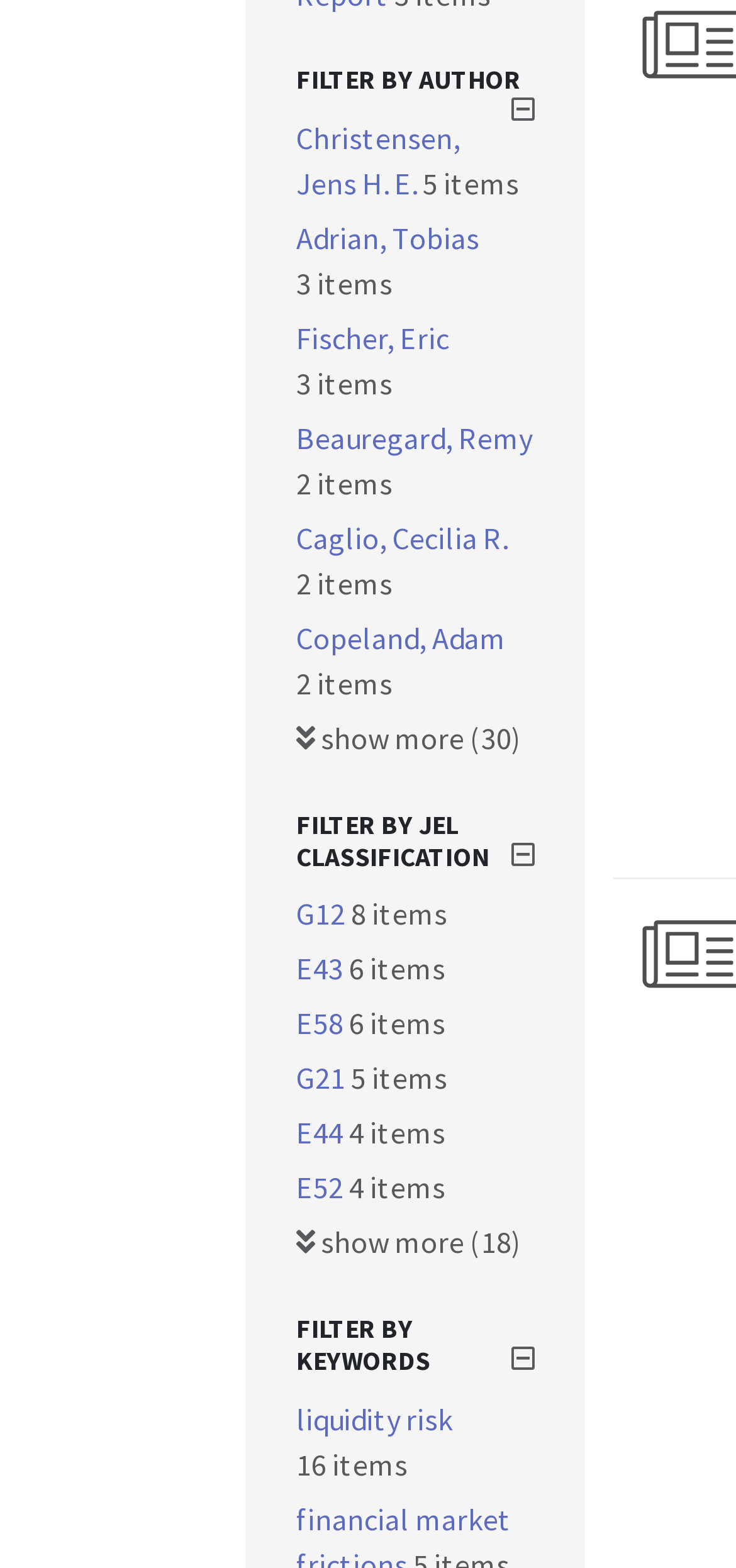Locate the bounding box coordinates of the element that should be clicked to fulfill the instruction: "Show more authors".

[0.428, 0.458, 0.708, 0.482]